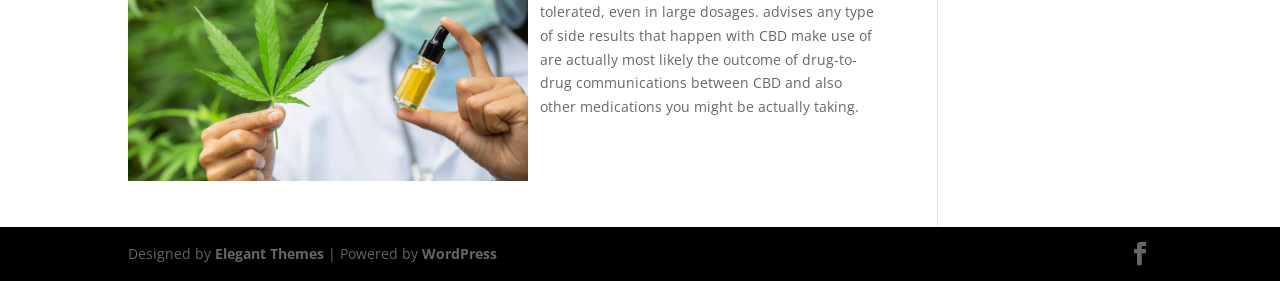Please predict the bounding box coordinates (top-left x, top-left y, bottom-right x, bottom-right y) for the UI element in the screenshot that fits the description: Elegant Themes

[0.168, 0.868, 0.253, 0.936]